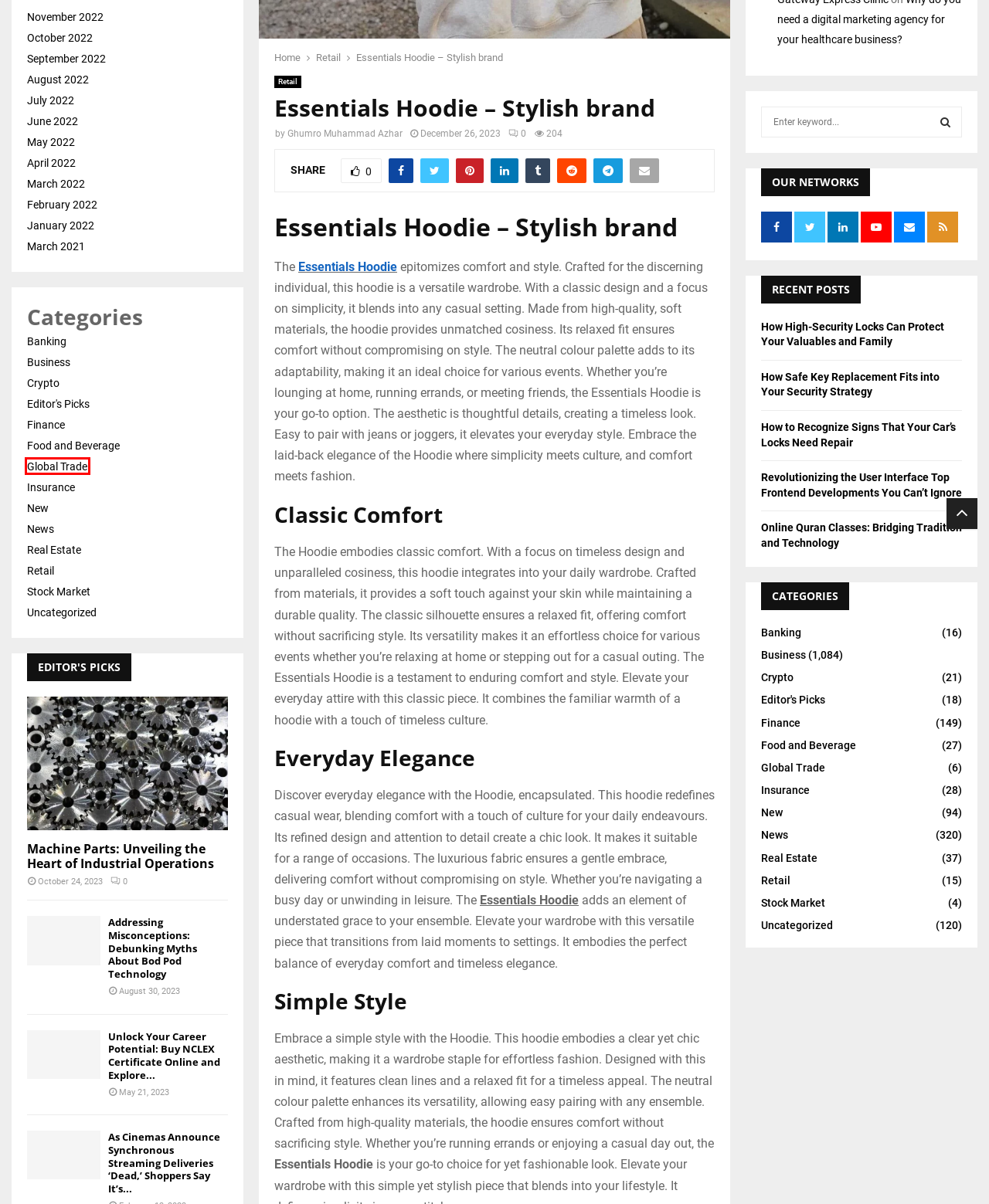Inspect the provided webpage screenshot, concentrating on the element within the red bounding box. Select the description that best represents the new webpage after you click the highlighted element. Here are the candidates:
A. Uncategorized Archives - BusinessMilestone
B. Banking Archives - BusinessMilestone
C. Global Trade Archives - BusinessMilestone
D. June 2022 - BusinessMilestone
E. Machine Parts: Unveiling the Heart of Industrial Operations - BusinessMilestone
F. Editor's Picks Archives - BusinessMilestone
G. January 2022 - BusinessMilestone
H. News Archives - BusinessMilestone

C